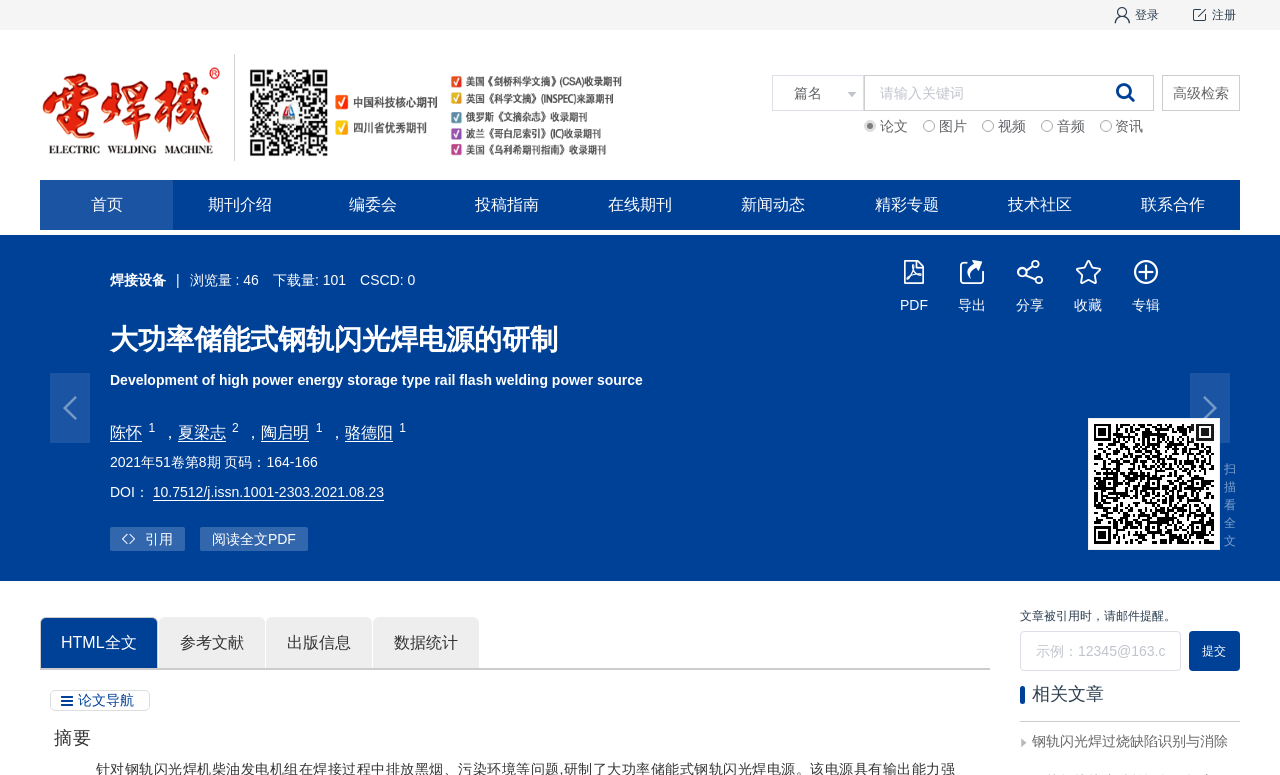Provide the bounding box coordinates of the section that needs to be clicked to accomplish the following instruction: "Share Eddie Ruscha: Seeing Frequencies with your friends."

None